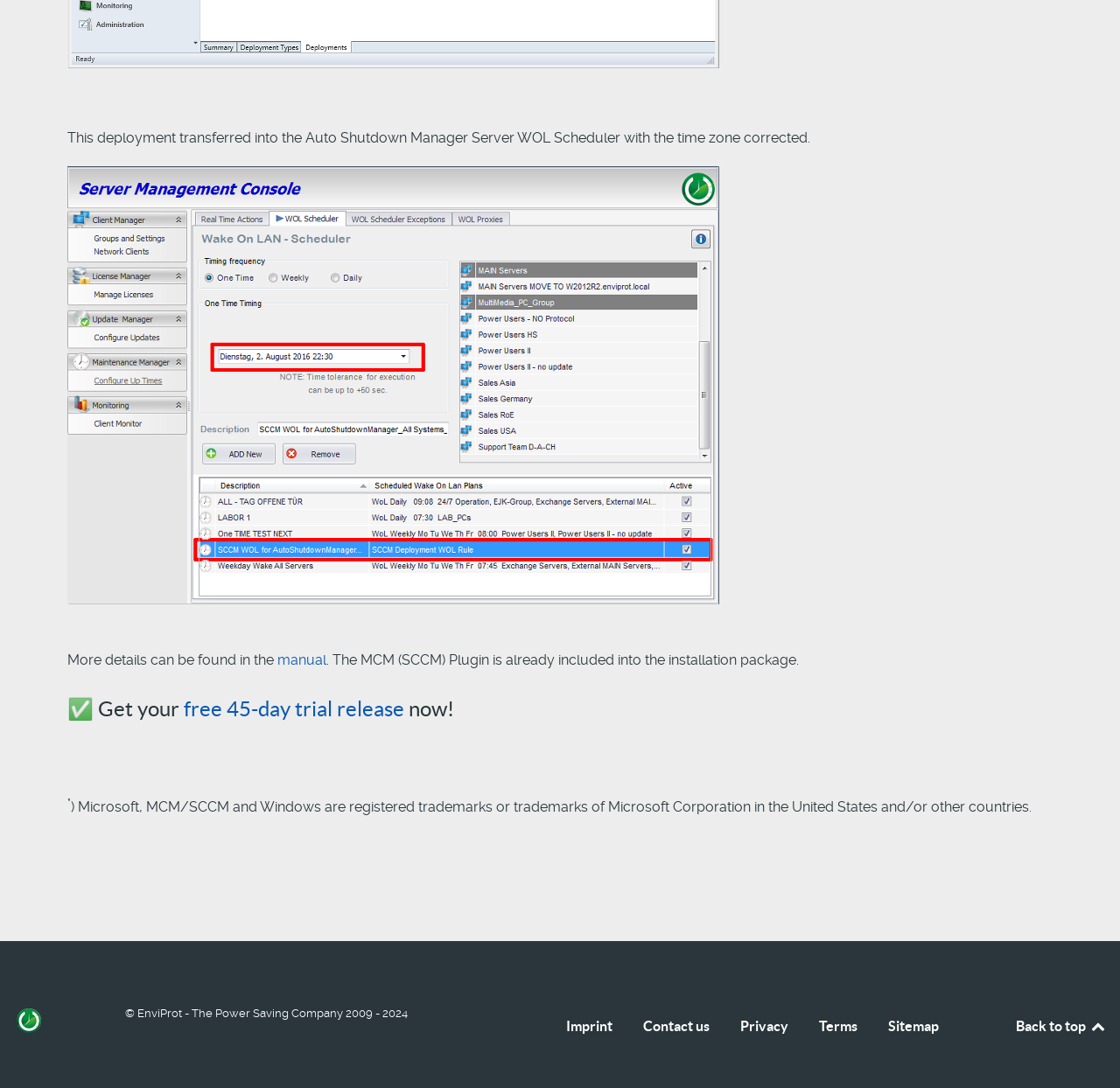Provide the bounding box coordinates for the UI element described in this sentence: "Sitemap". The coordinates should be four float values between 0 and 1, i.e., [left, top, right, bottom].

[0.793, 0.93, 0.838, 0.962]